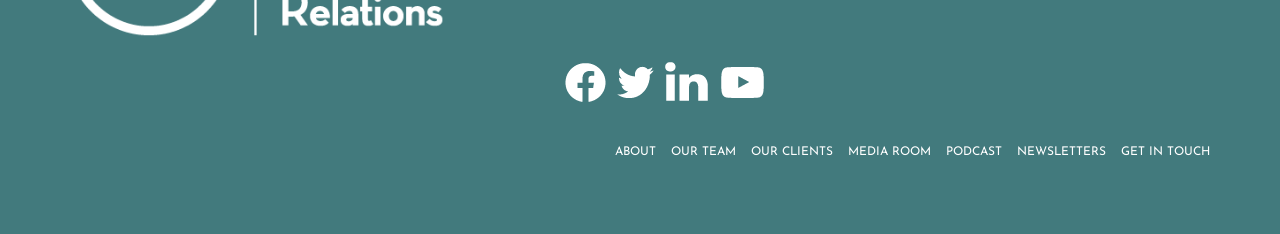Find and specify the bounding box coordinates that correspond to the clickable region for the instruction: "View product description".

None